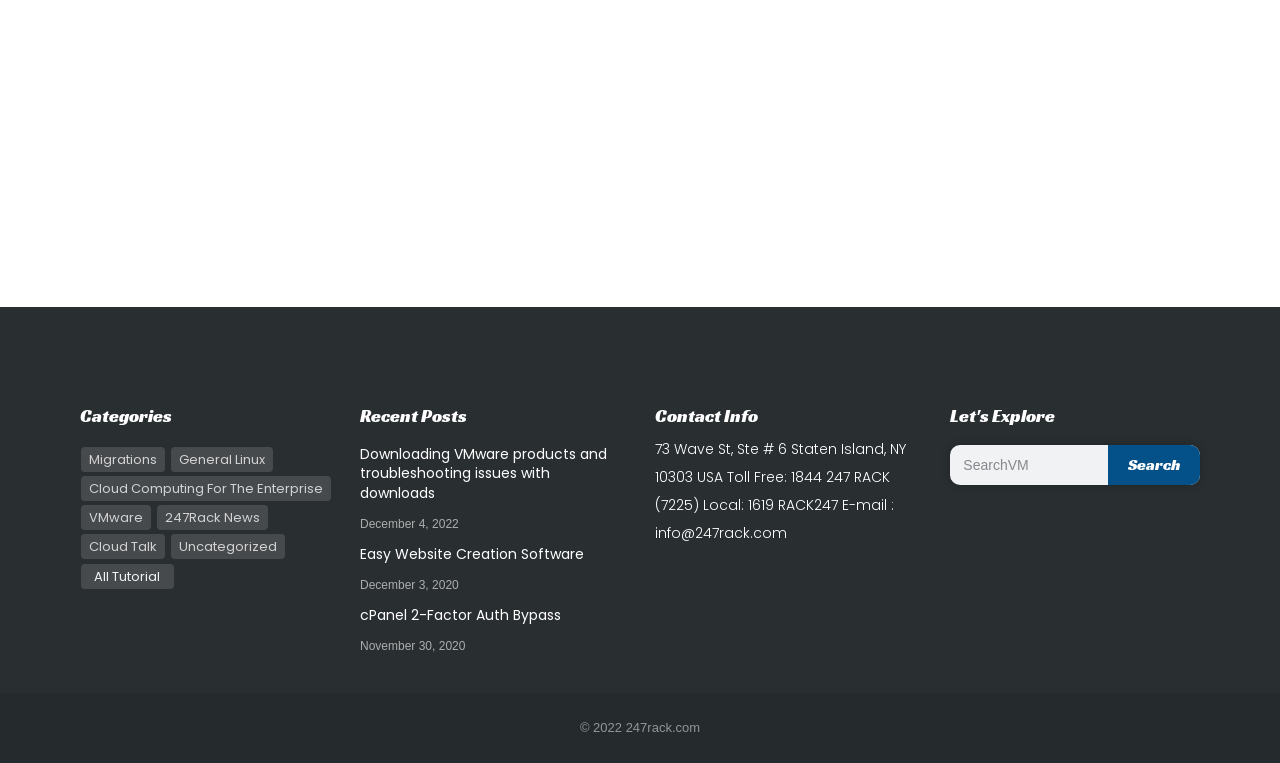Specify the bounding box coordinates of the area to click in order to follow the given instruction: "View the 'Downloading VMware products and troubleshooting issues with downloads' article."

[0.281, 0.582, 0.474, 0.659]